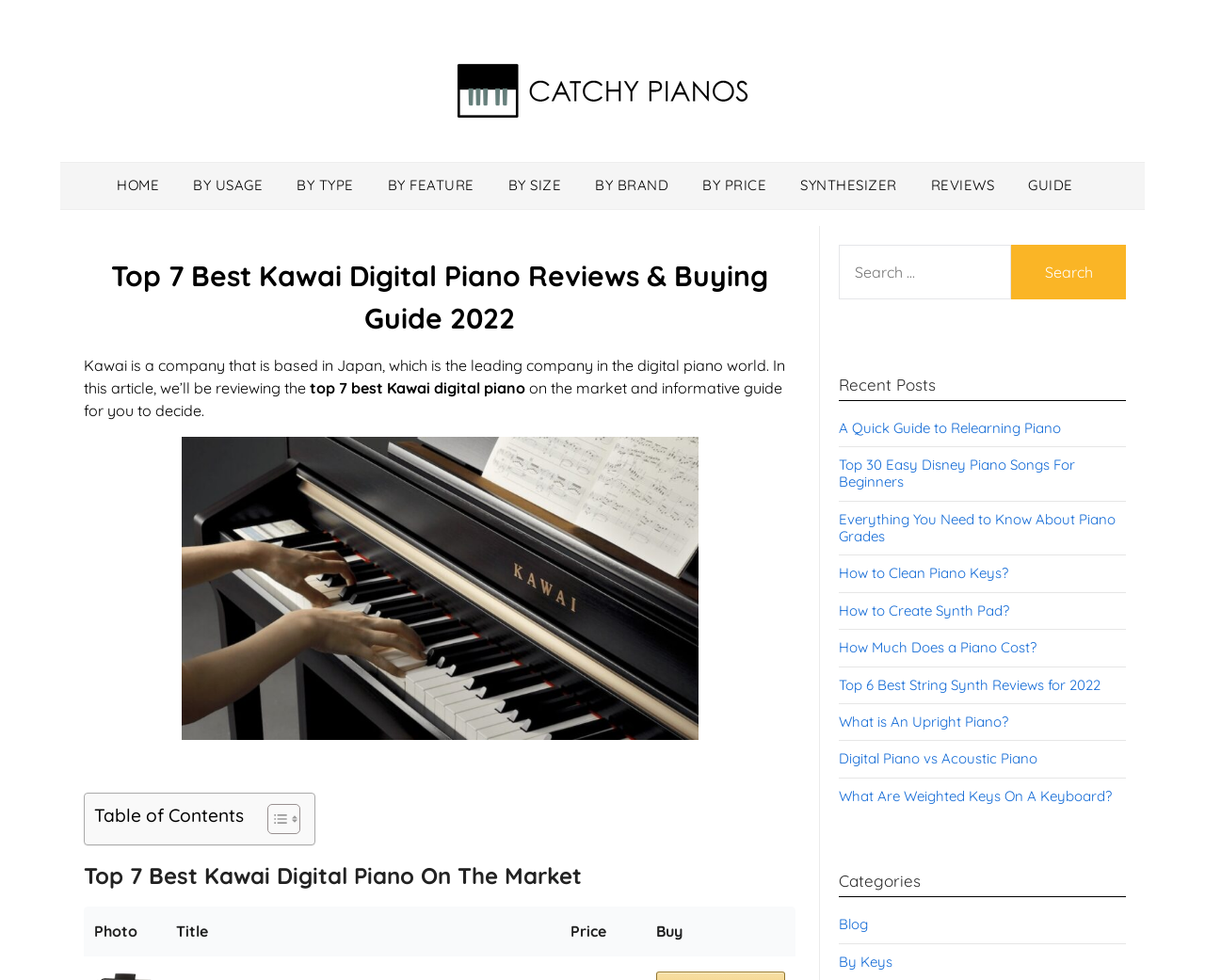Using the image as a reference, answer the following question in as much detail as possible:
How many recent posts are listed?

The webpage lists 9 recent posts under the heading 'Recent Posts', including 'A Quick Guide to Relearning Piano', 'Top 30 Easy Disney Piano Songs For Beginners', and others.